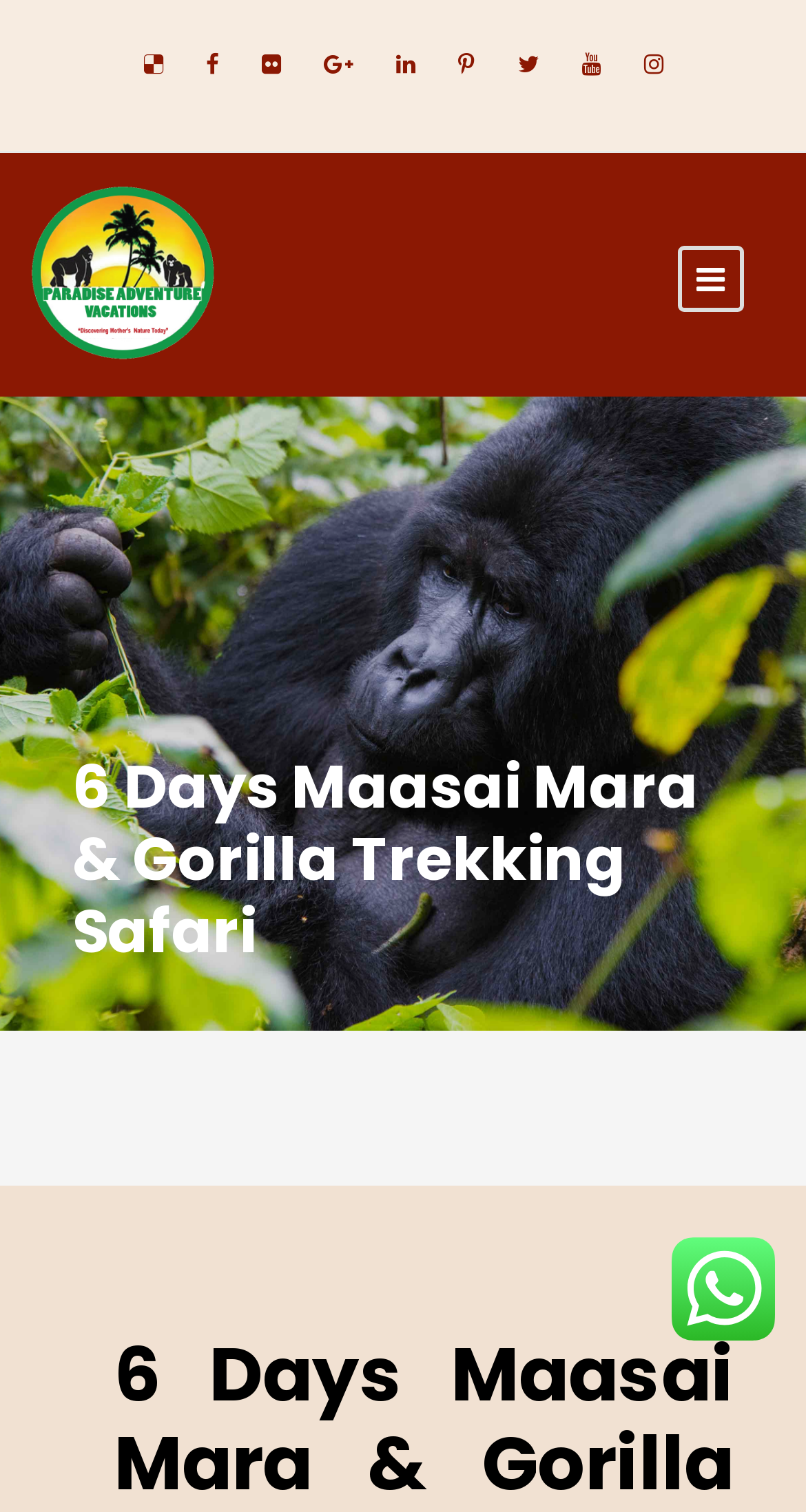Determine the bounding box coordinates of the section to be clicked to follow the instruction: "Click the Facebook icon". The coordinates should be given as four float numbers between 0 and 1, formatted as [left, top, right, bottom].

[0.178, 0.031, 0.201, 0.053]